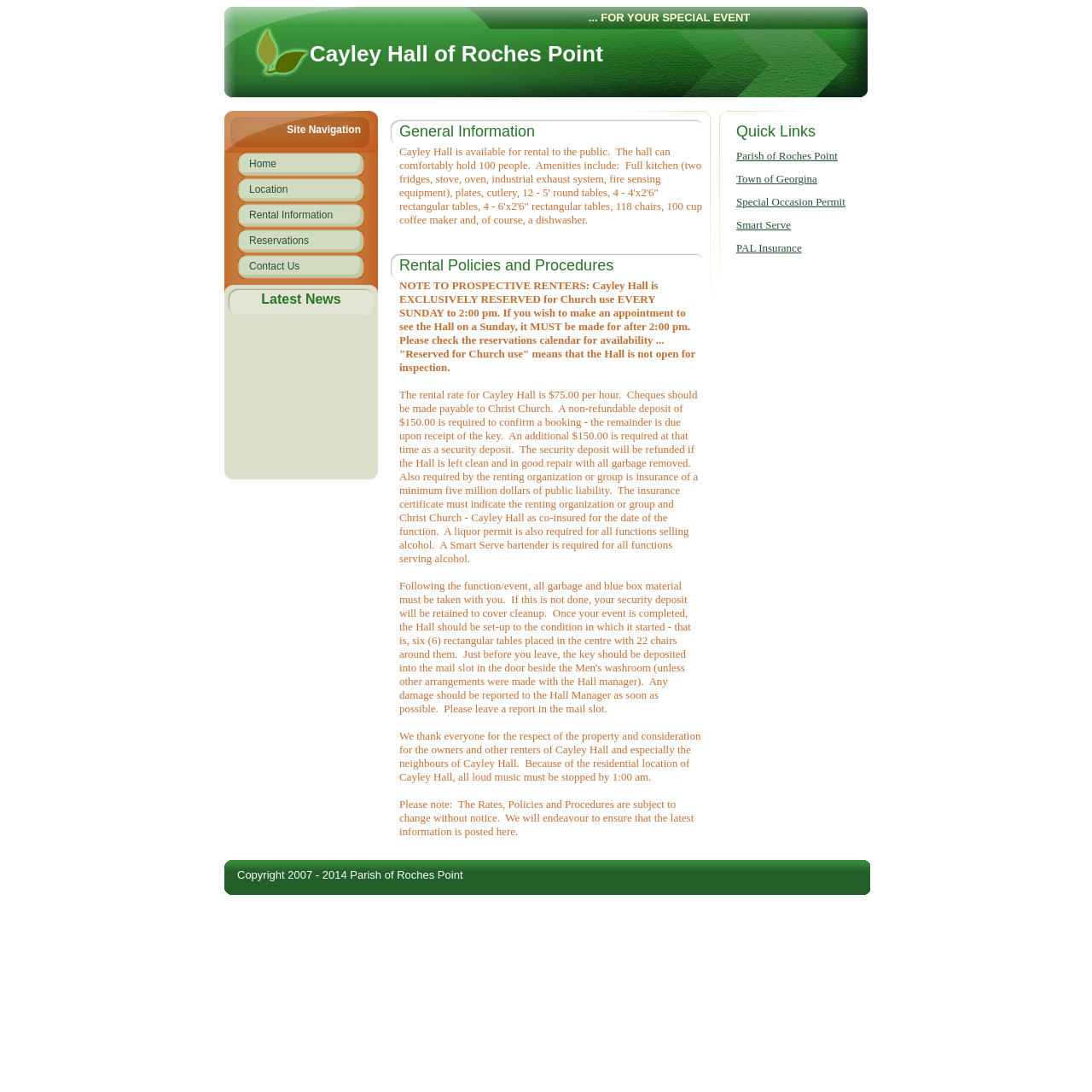Provide the bounding box coordinates of the UI element this sentence describes: "Rental Information".

[0.228, 0.191, 0.305, 0.202]